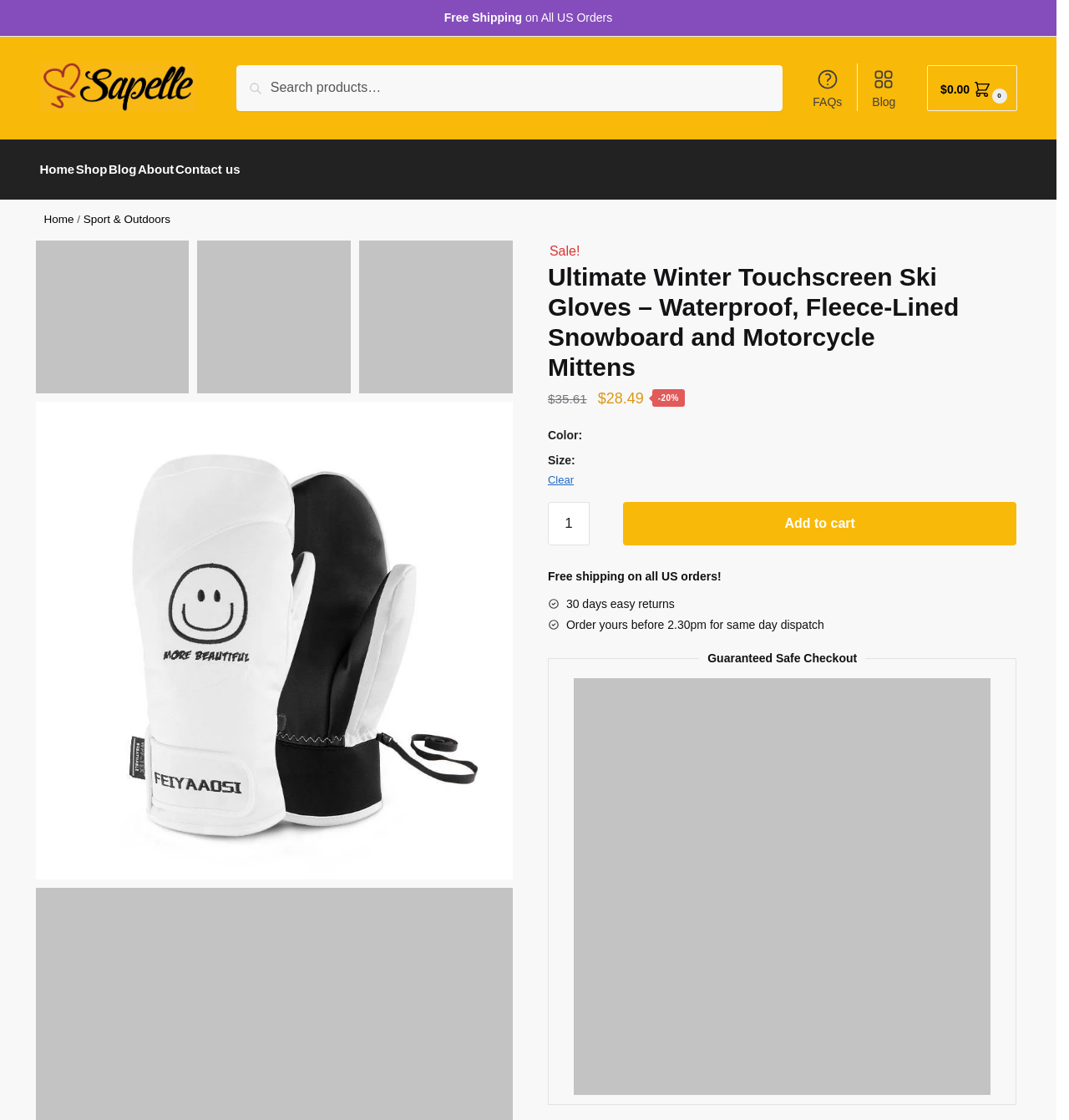Please identify the bounding box coordinates of the region to click in order to complete the given instruction: "Zoom in the product image". The coordinates should be four float numbers between 0 and 1, i.e., [left, top, right, bottom].

[0.033, 0.351, 0.48, 0.777]